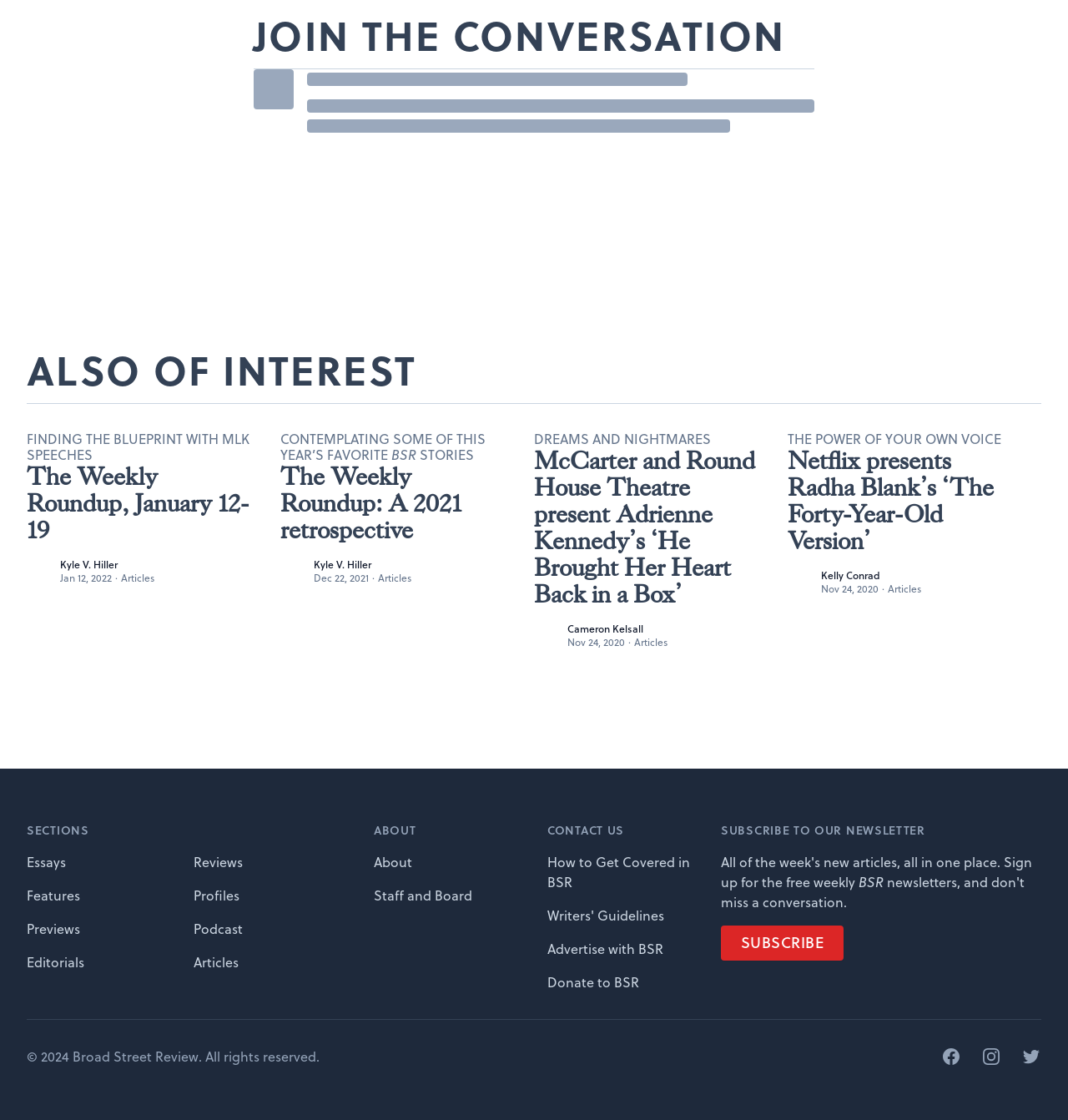Find the bounding box coordinates for the area that should be clicked to accomplish the instruction: "Click on 'JOIN THE CONVERSATION'".

[0.238, 0.013, 0.762, 0.062]